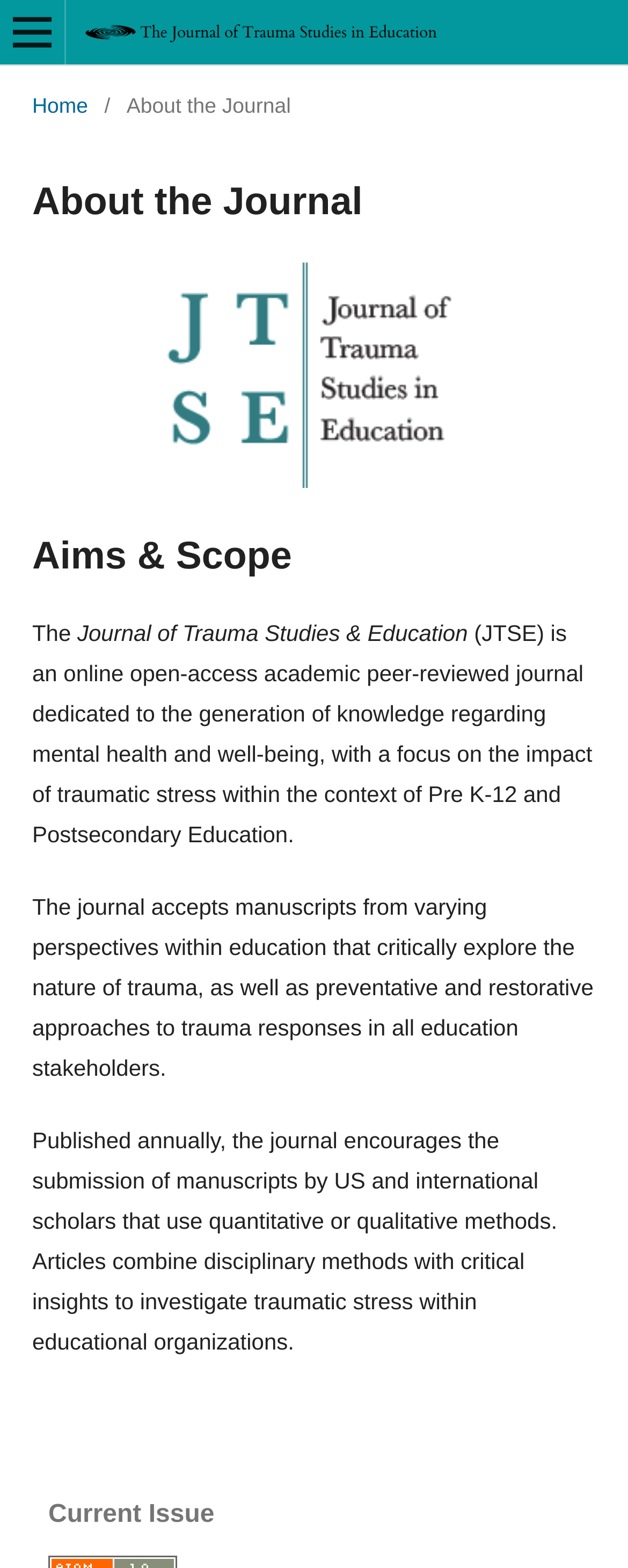Please answer the following question using a single word or phrase: 
What type of manuscripts does the journal accept?

Quantitative or qualitative methods